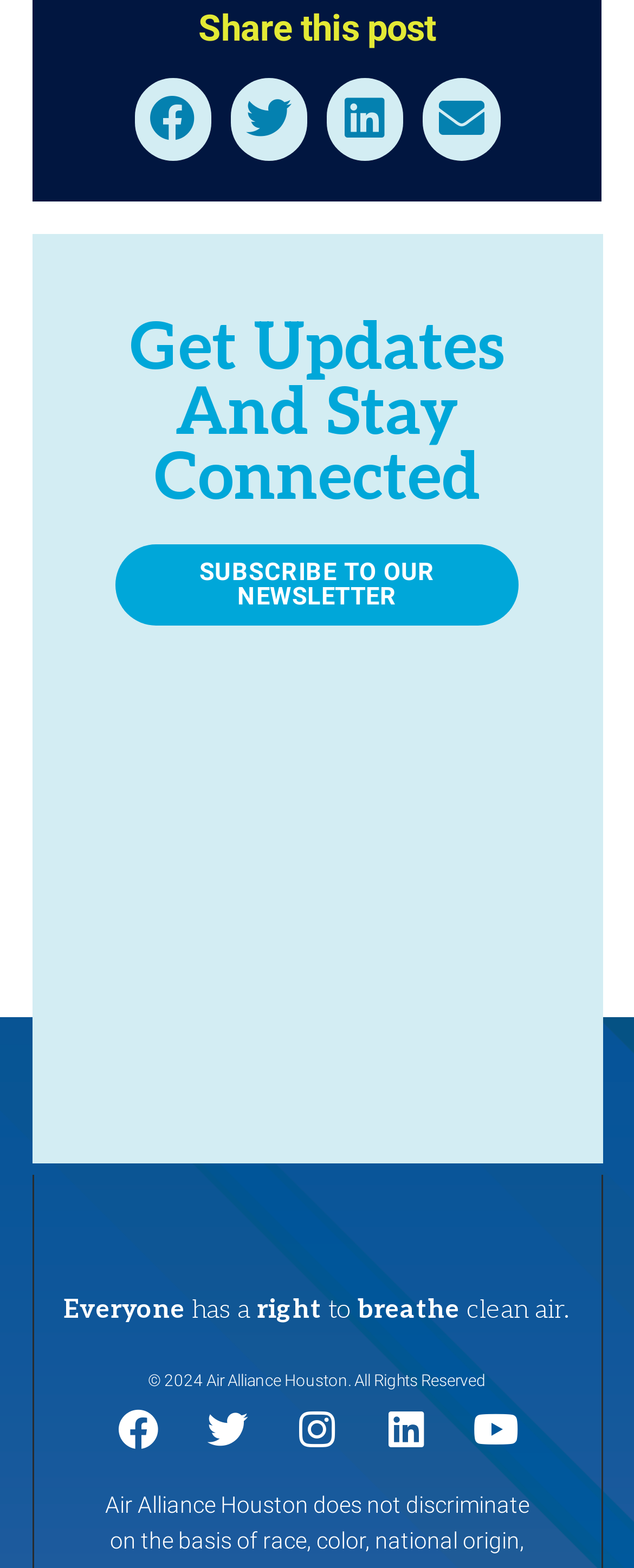How can I stay updated? Observe the screenshot and provide a one-word or short phrase answer.

Subscribe to newsletter